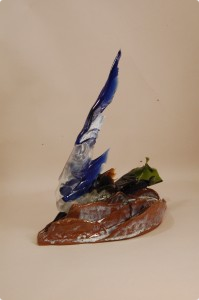Respond to the following question with a brief word or phrase:
What is the primary color of the glass element?

Blue